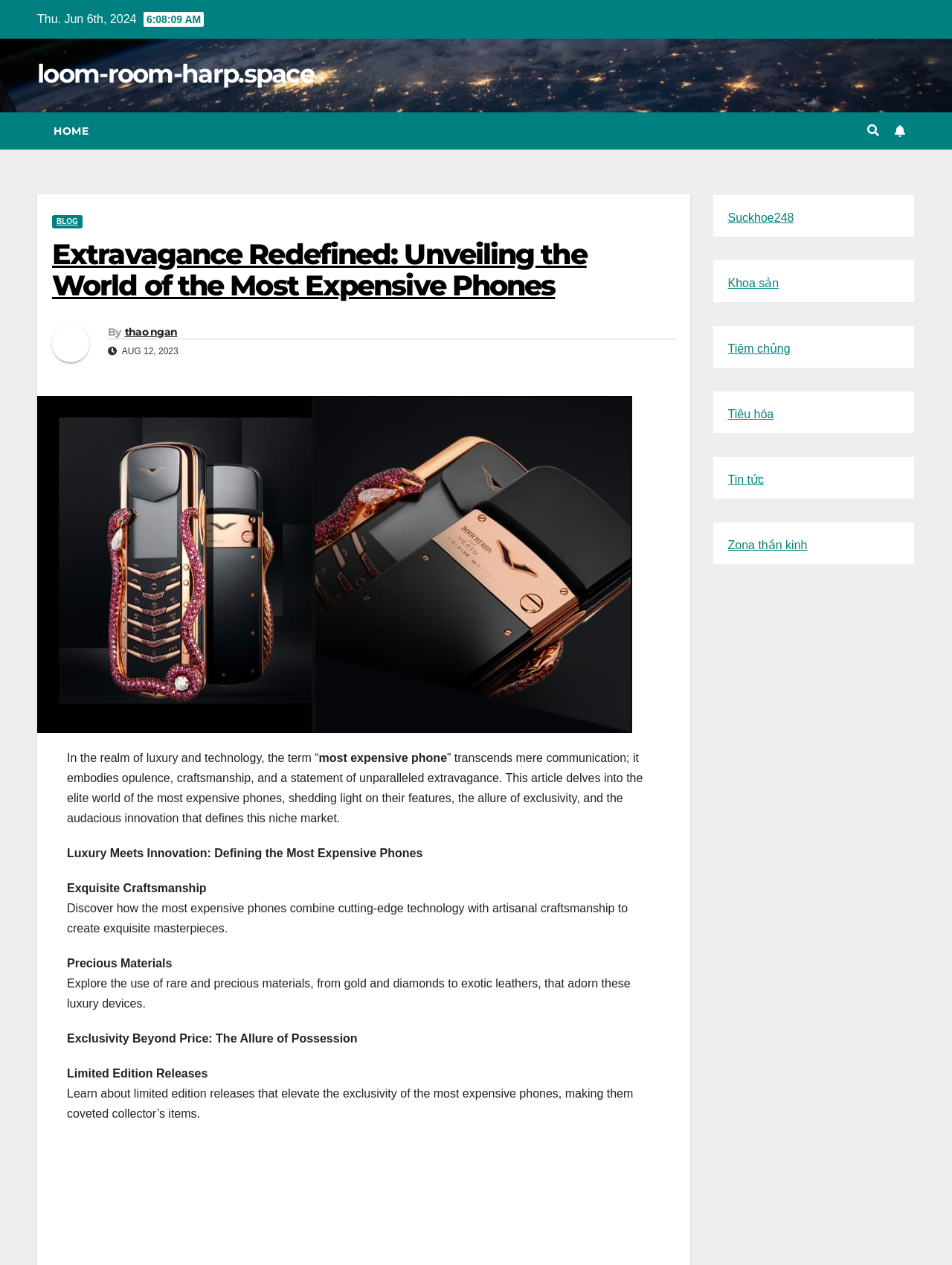Please identify the bounding box coordinates of the element's region that needs to be clicked to fulfill the following instruction: "Check the permalink to Extravagance Redefined". The bounding box coordinates should consist of four float numbers between 0 and 1, i.e., [left, top, right, bottom].

[0.055, 0.187, 0.616, 0.239]